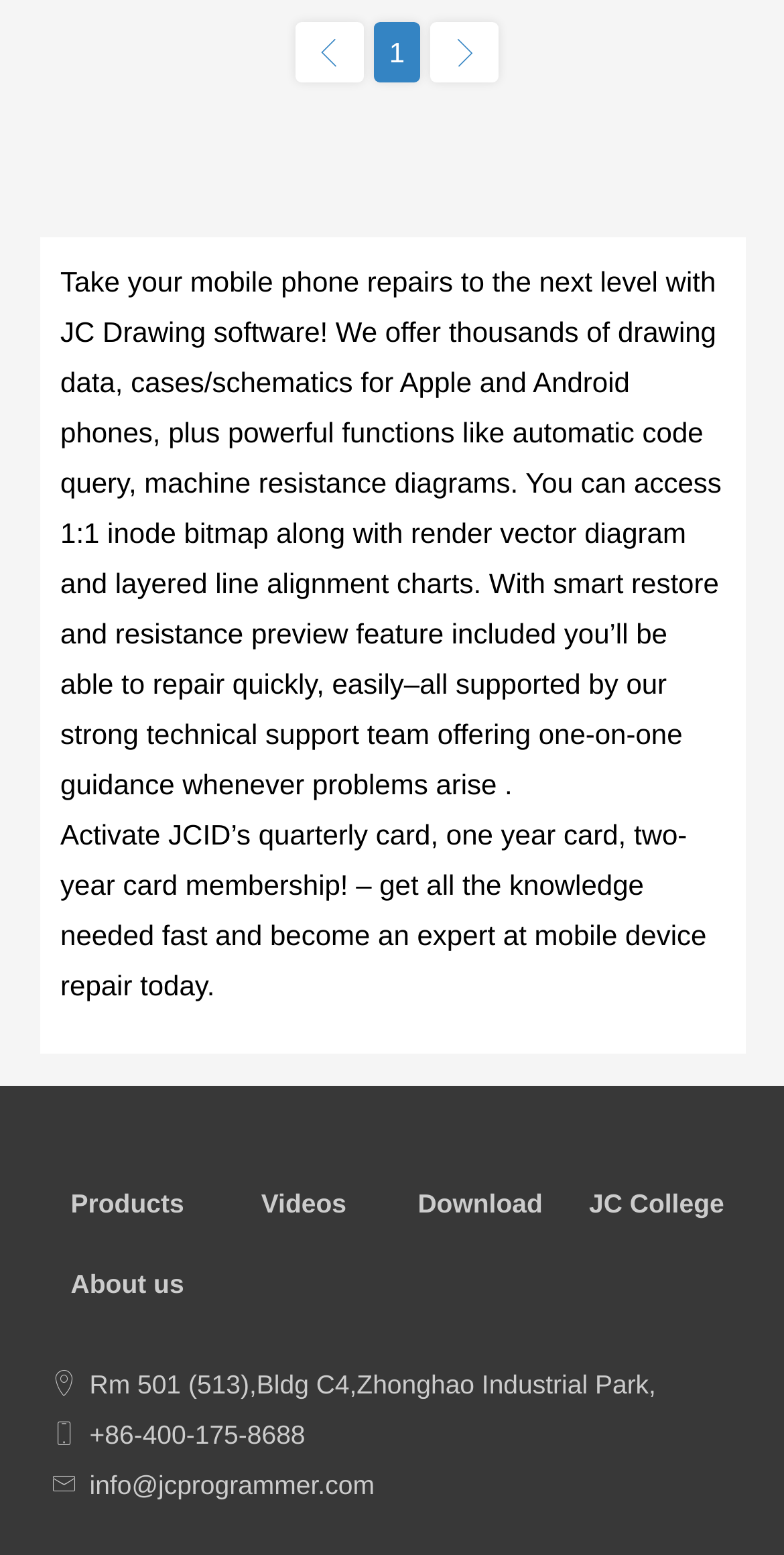What is the address of the company's office?
Answer the question in as much detail as possible.

The company's office address can be found at the bottom of the webpage, in the contact information section, which is 'Rm 501 (513),Bldg C4,Zhonghao Industrial Park, Bantian St, Longgang Dist, Shenzhen, China'.